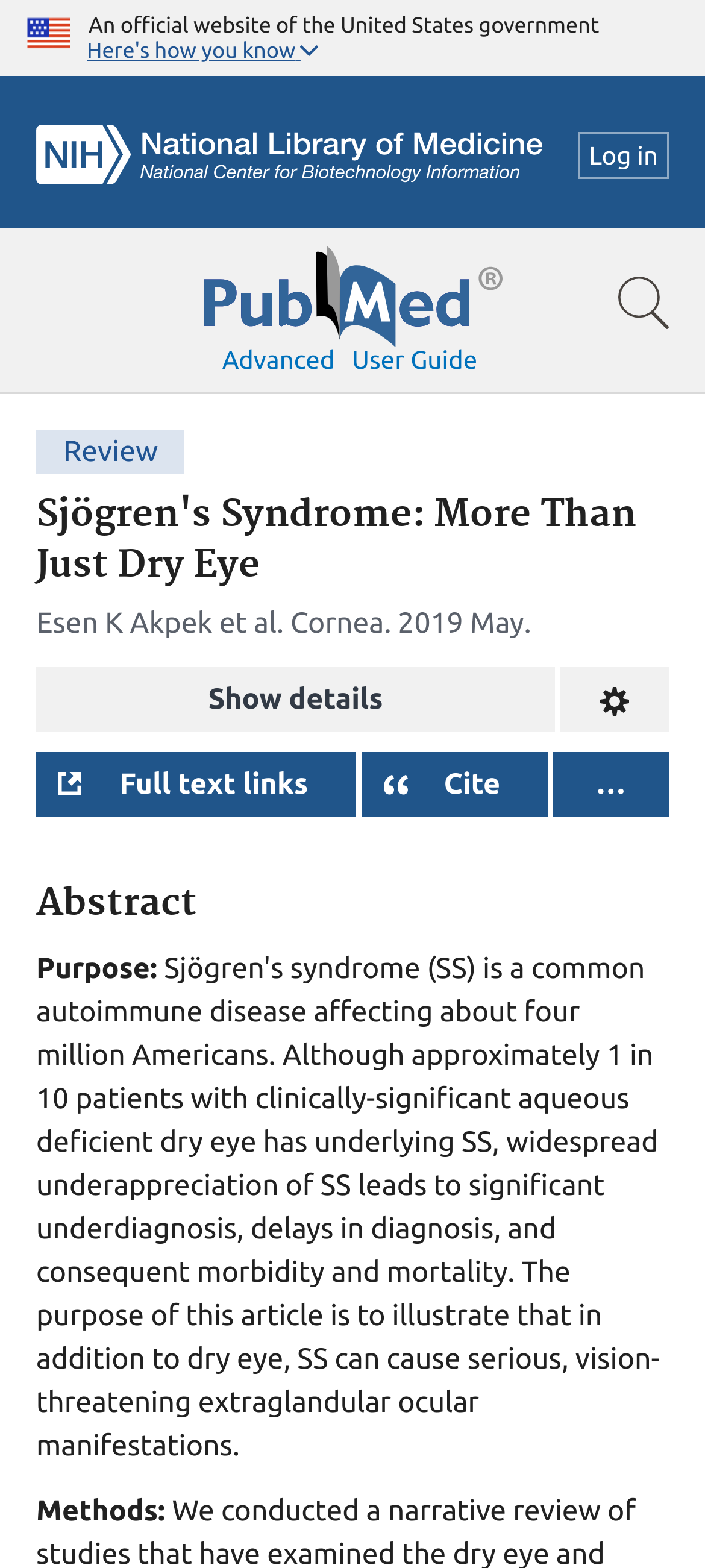Please give the bounding box coordinates of the area that should be clicked to fulfill the following instruction: "Cite the article". The coordinates should be in the format of four float numbers from 0 to 1, i.e., [left, top, right, bottom].

[0.63, 0.489, 0.71, 0.51]